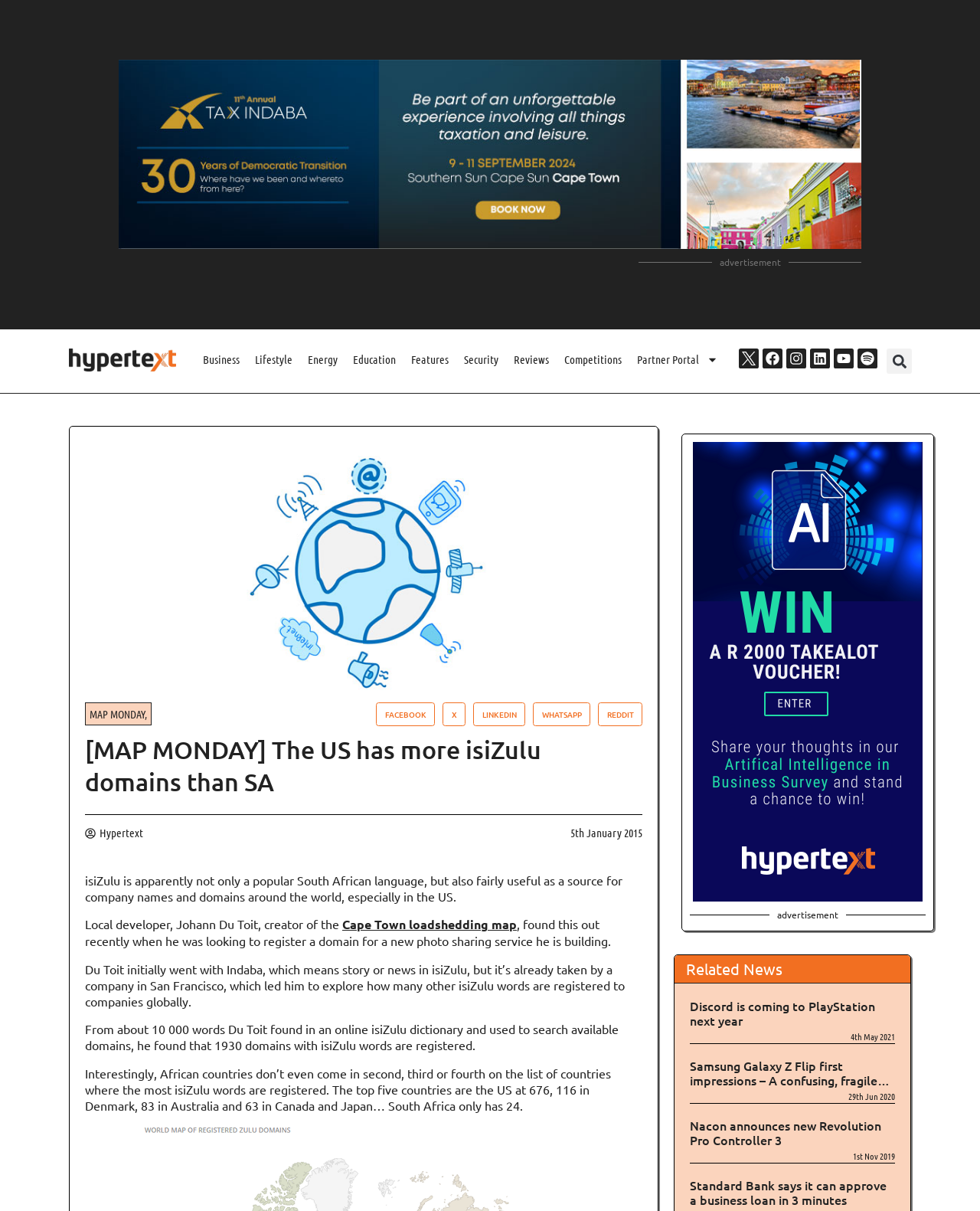What is the name of the developer mentioned in the article?
Using the image, elaborate on the answer with as much detail as possible.

The article mentions Johann Du Toit as a local developer who created the Cape Town loadshedding map and was looking to register a domain for a new photo sharing service he is building.